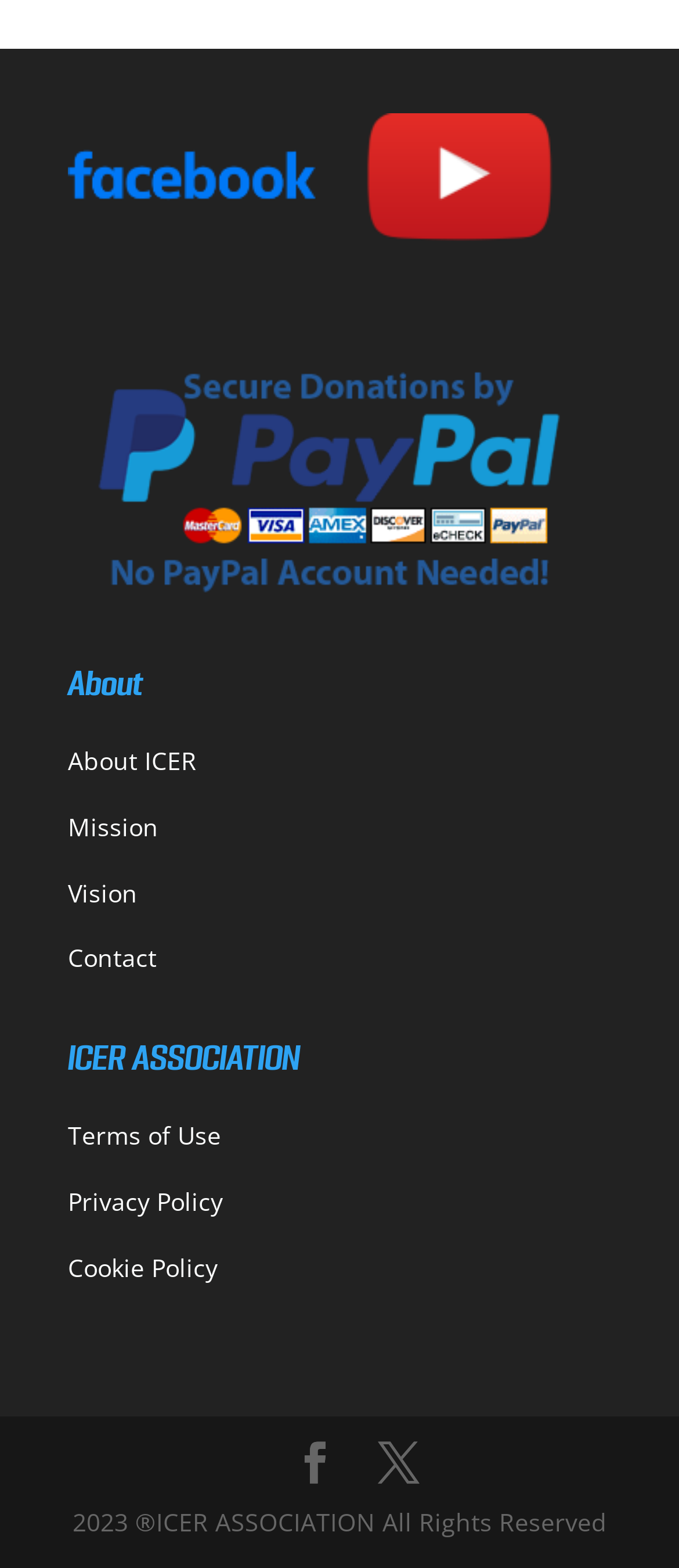What year is mentioned in the footer?
Give a single word or phrase answer based on the content of the image.

2023